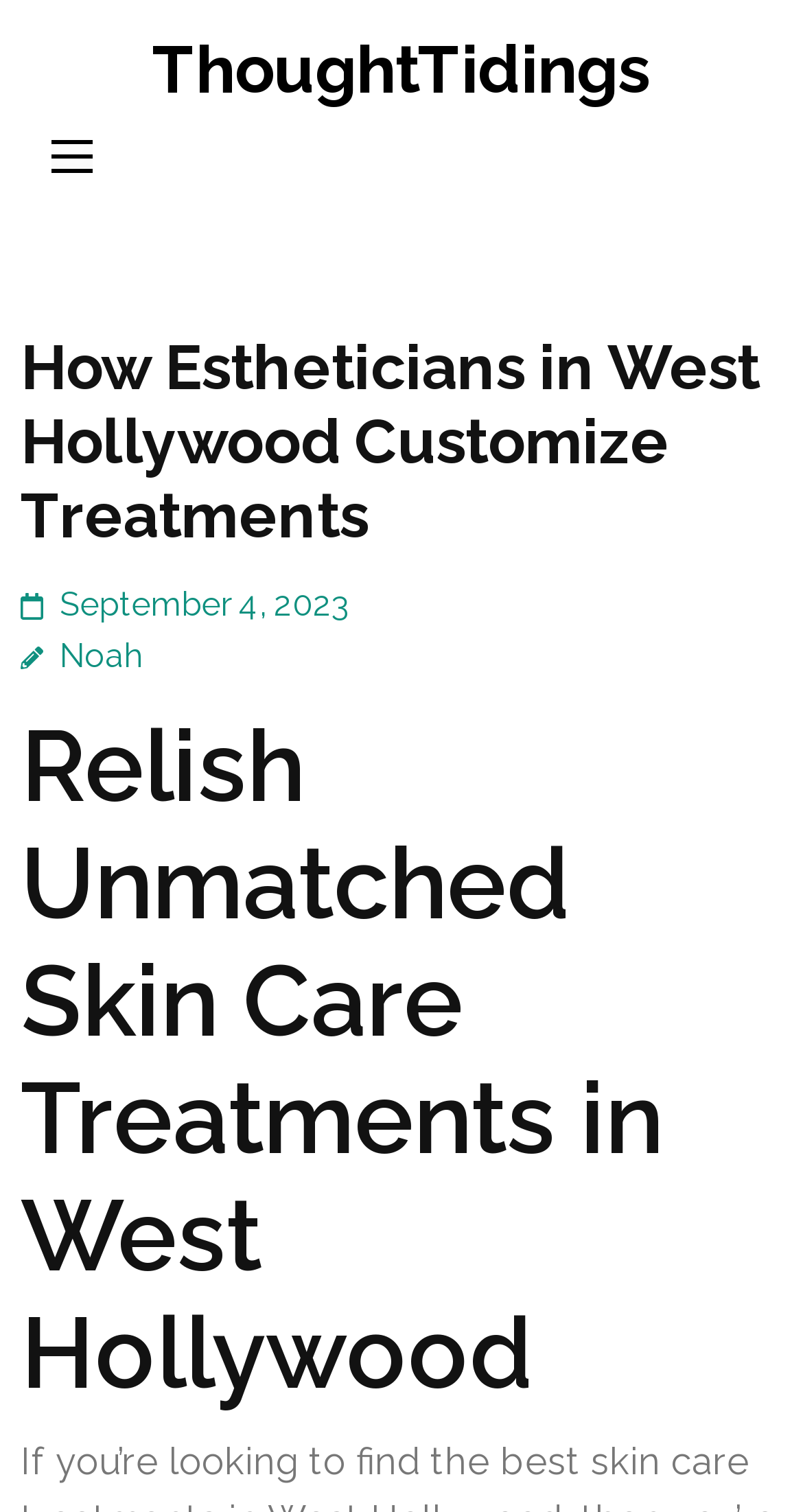Please look at the image and answer the question with a detailed explanation: Is the article about a specific location?

I found that the article is about a specific location by looking at the main heading which mentions 'West Hollywood'.